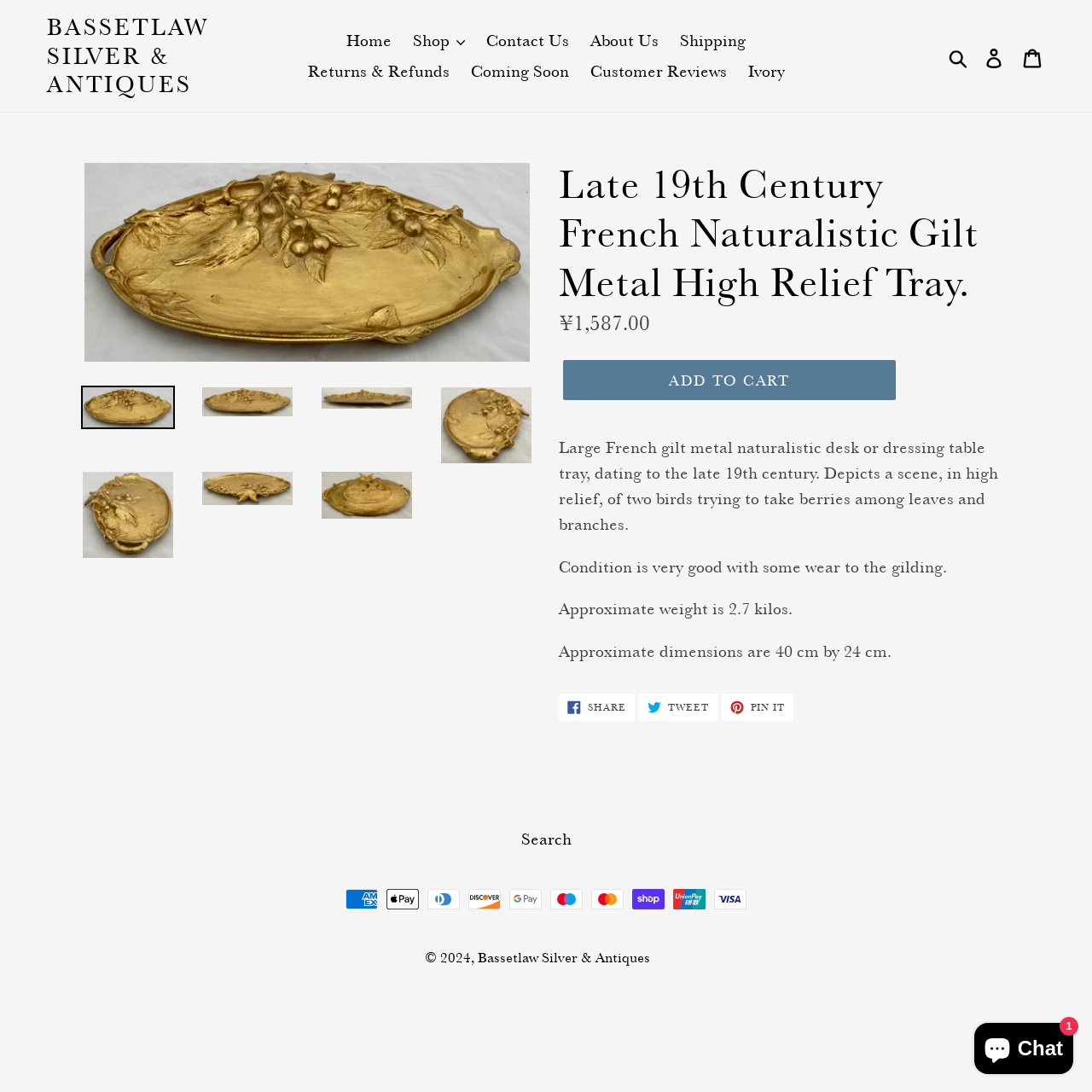Give a detailed account of the webpage's layout and content.

This webpage is an online store selling a specific product, a Late 19th Century French Naturalistic Gilt Metal High Relief Tray. At the top of the page, there is a navigation menu with links to "Home", "Shop", "Contact Us", "About Us", "Shipping", "Returns & Refunds", "Coming Soon", "Customer Reviews", and "Ivory". On the right side of the navigation menu, there is a search bar and a "Log in" and "Cart" link.

Below the navigation menu, there is a large image of the product, taking up most of the width of the page. Below the image, there are several links to the product, each with a small image of the product.

To the right of the product image, there is a section with the product title, "Late 19th Century French Naturalistic Gilt Metal High Relief Tray", and a description list with the regular price of ¥1,587.00. Below this section, there is an "ADD TO CART" button.

Further down the page, there is a detailed product description, which includes information about the product's condition, weight, and dimensions. There are also links to share the product on social media platforms like Facebook, Twitter, and Pinterest.

At the bottom of the page, there is a section with links to payment methods, including American Express, Apple Pay, Diners Club, Discover, Google Pay, Maestro, Mastercard, Shop Pay, Union Pay, and Visa. There is also a copyright notice and a link to the website's terms and conditions.

On the bottom right corner of the page, there is a chat window button, which expands to show a chat window when clicked.